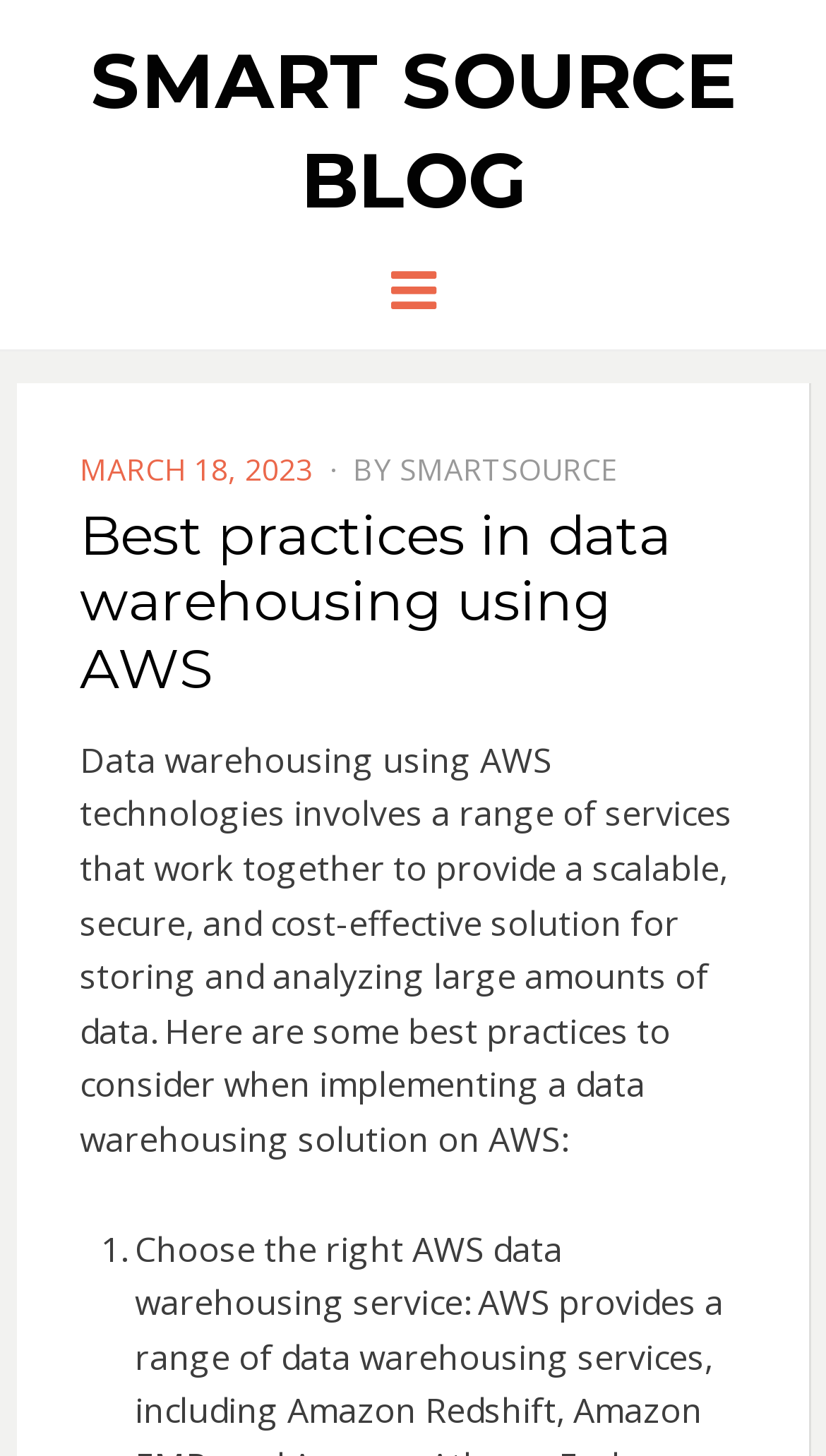Examine the image carefully and respond to the question with a detailed answer: 
What is the first item in the list?

The first item in the list can be found by examining the list marker element that contains the text '1.'. This element is located below the main content of the post and is a child of the static text element that contains the list items.